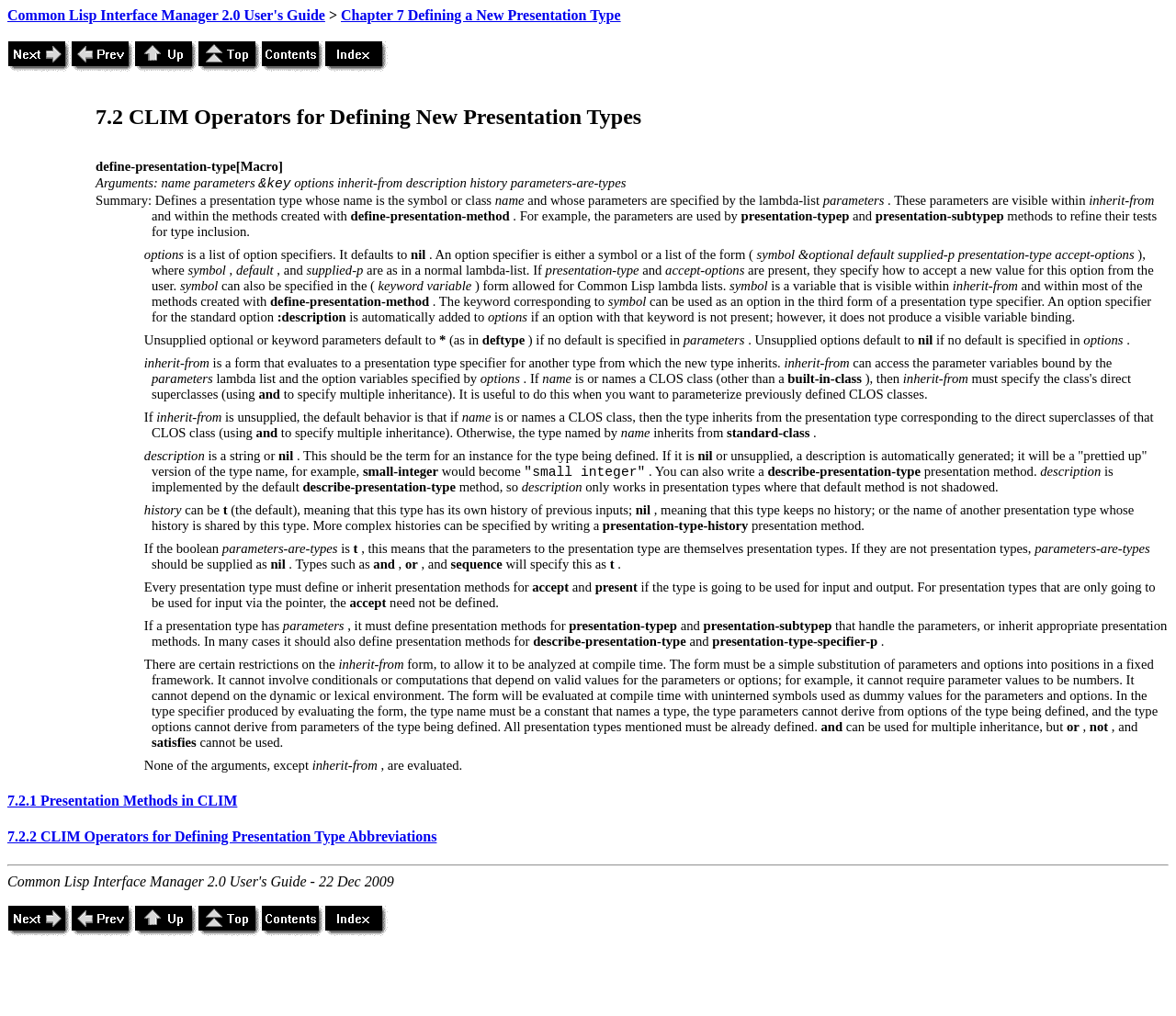What is the relationship between the presentation-type and accept-options?
Please answer the question as detailed as possible based on the image.

The presentation-type and accept-options are related in that they specify how to accept a new value for an option from the user. The presentation-type defines the presentation type, and the accept-options specify how to accept a new value for an option within that presentation type.